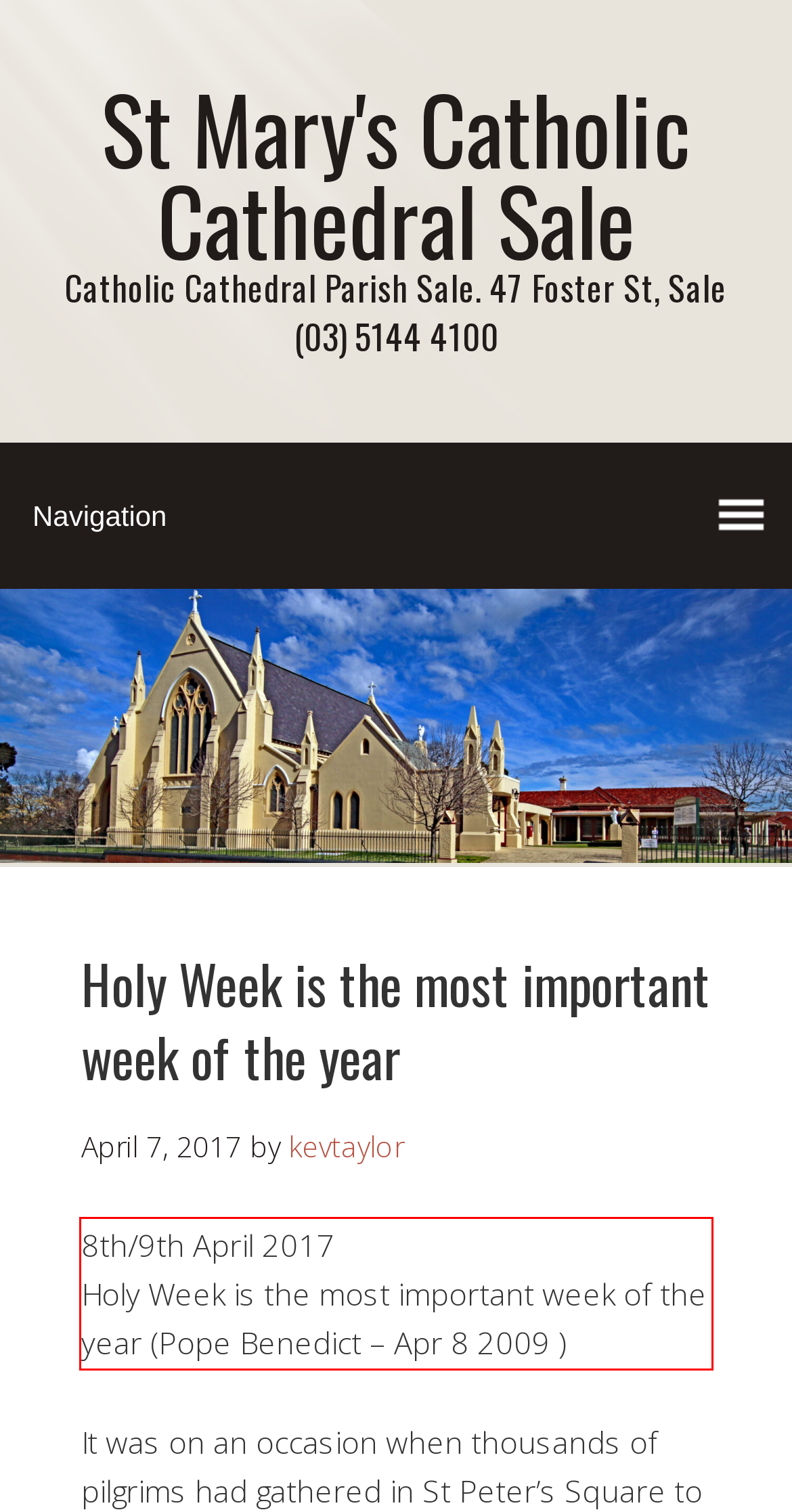Please recognize and transcribe the text located inside the red bounding box in the webpage image.

8th/9th April 2017 Holy Week is the most important week of the year (Pope Benedict – Apr 8 2009 )